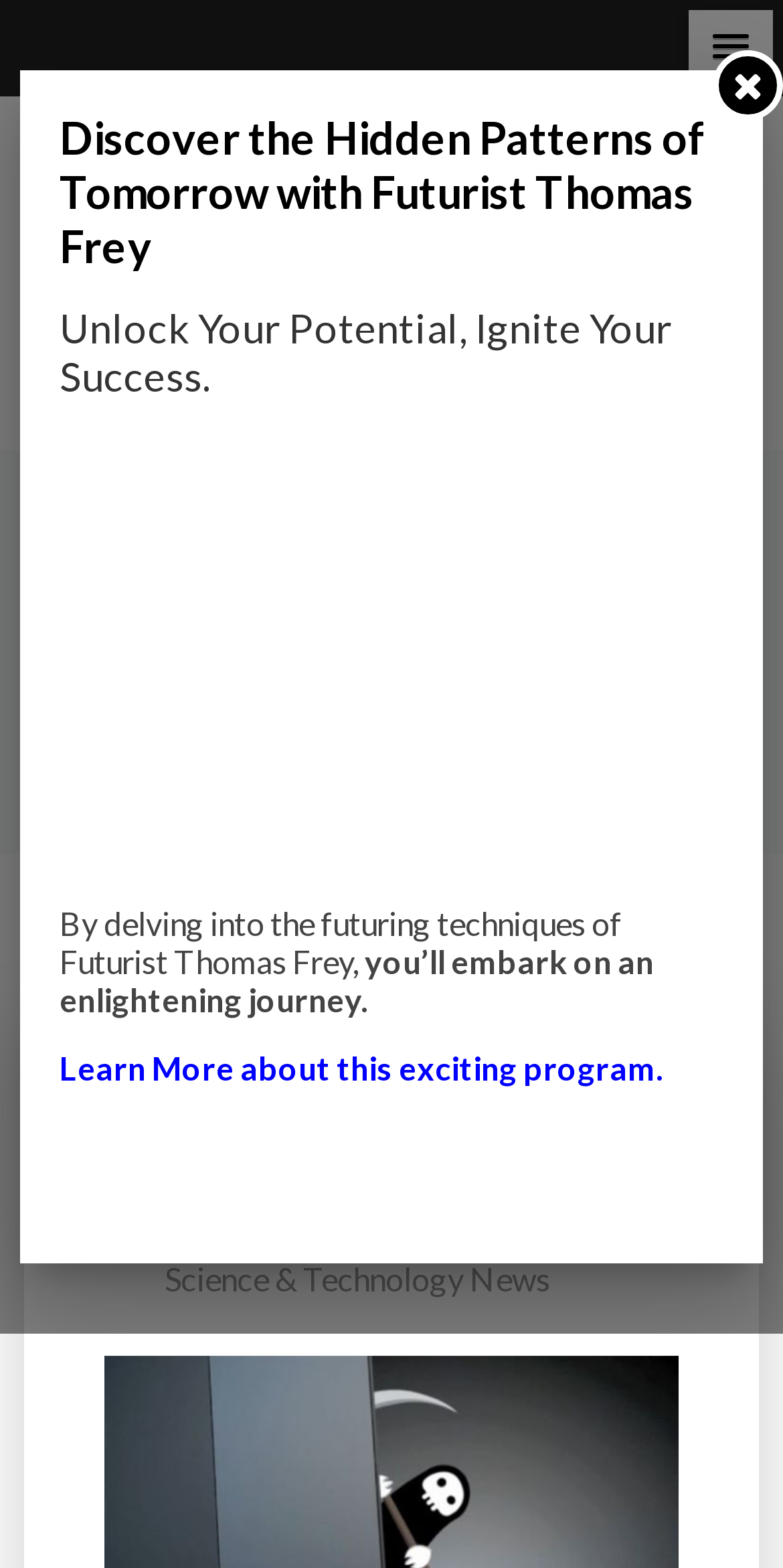Locate the bounding box coordinates of the element I should click to achieve the following instruction: "Click the 'Impact Lab' link".

[0.031, 0.074, 0.969, 0.274]